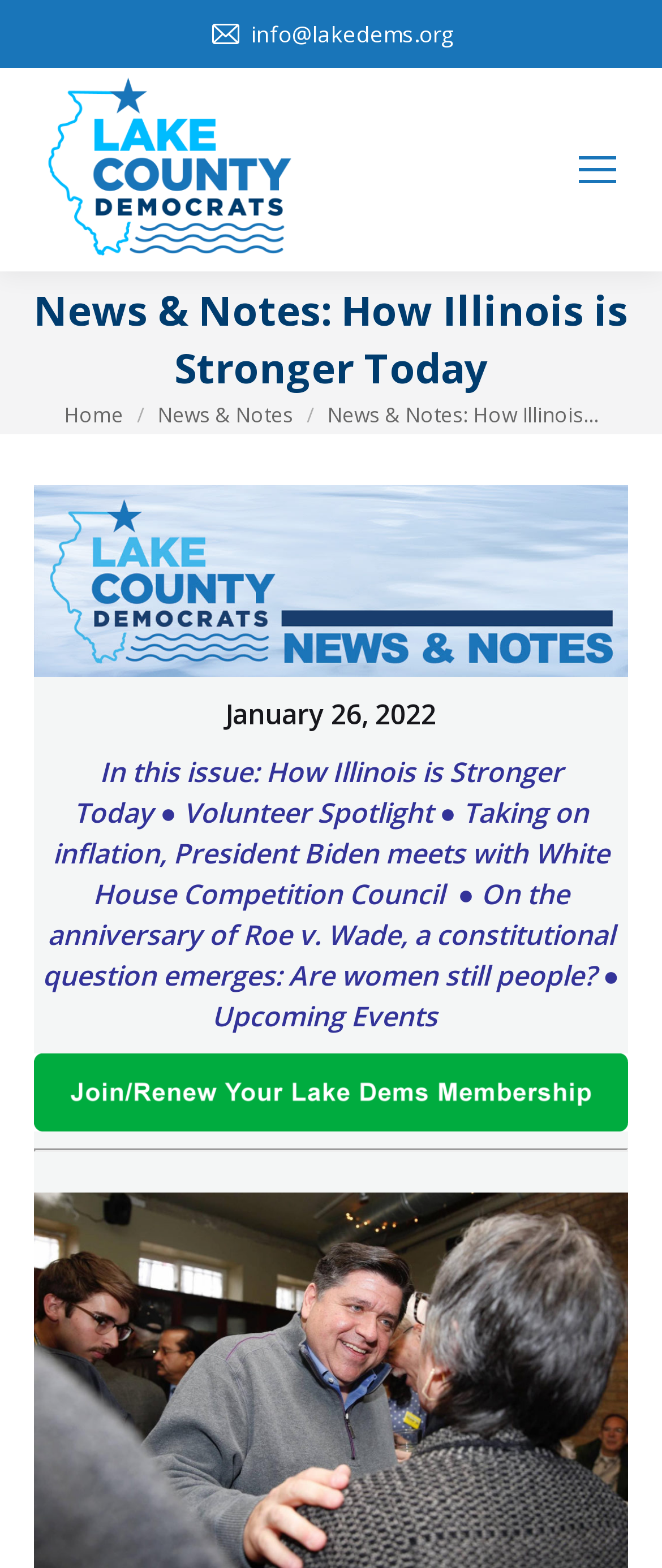Find the bounding box of the web element that fits this description: "name="s"".

None